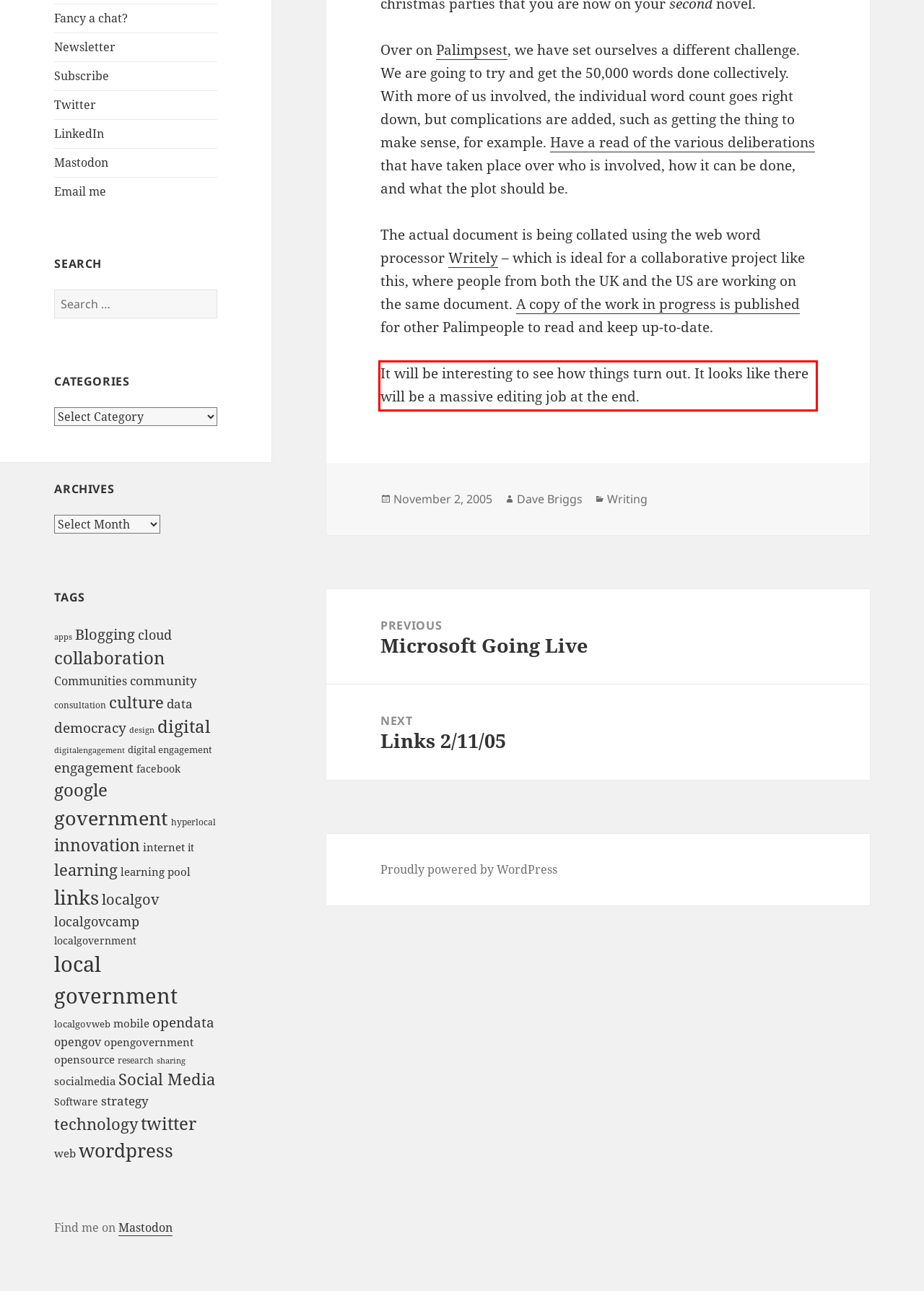Inspect the webpage screenshot that has a red bounding box and use OCR technology to read and display the text inside the red bounding box.

It will be interesting to see how things turn out. It looks like there will be a massive editing job at the end.